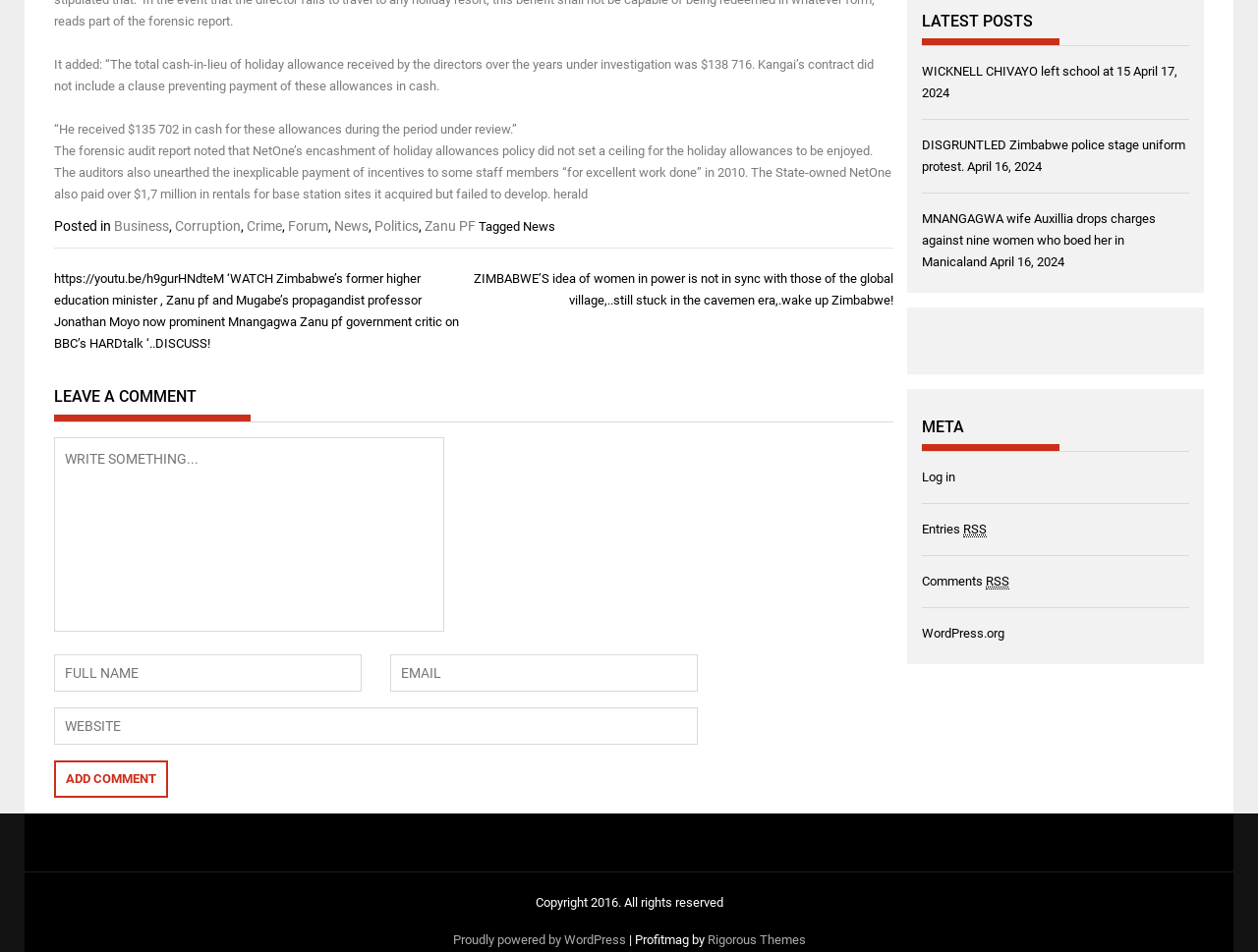Locate the bounding box coordinates of the area where you should click to accomplish the instruction: "Click the 'Business' link".

[0.091, 0.229, 0.134, 0.246]